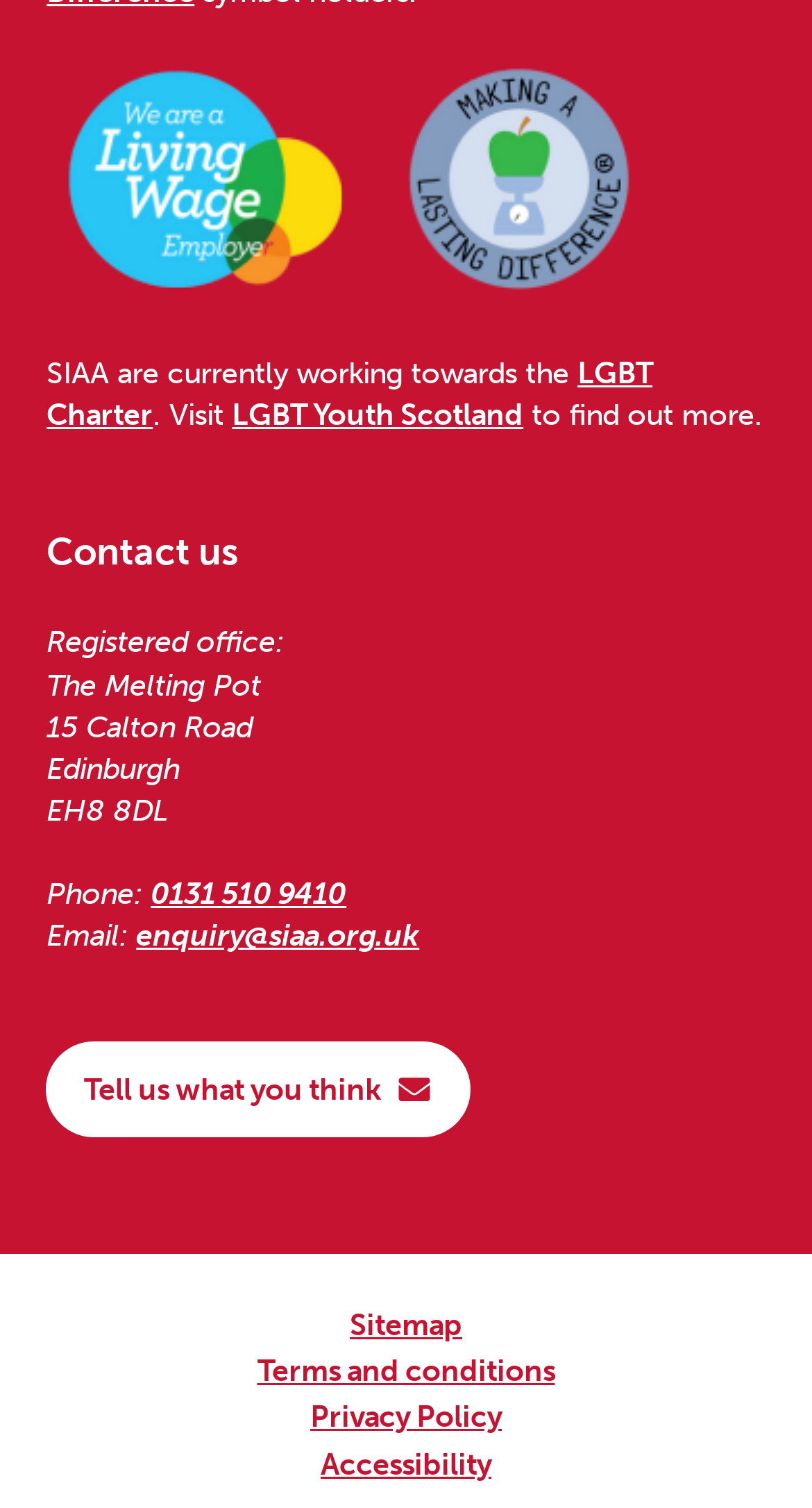What is the phone number to contact?
Please use the image to provide a one-word or short phrase answer.

0131 510 9410